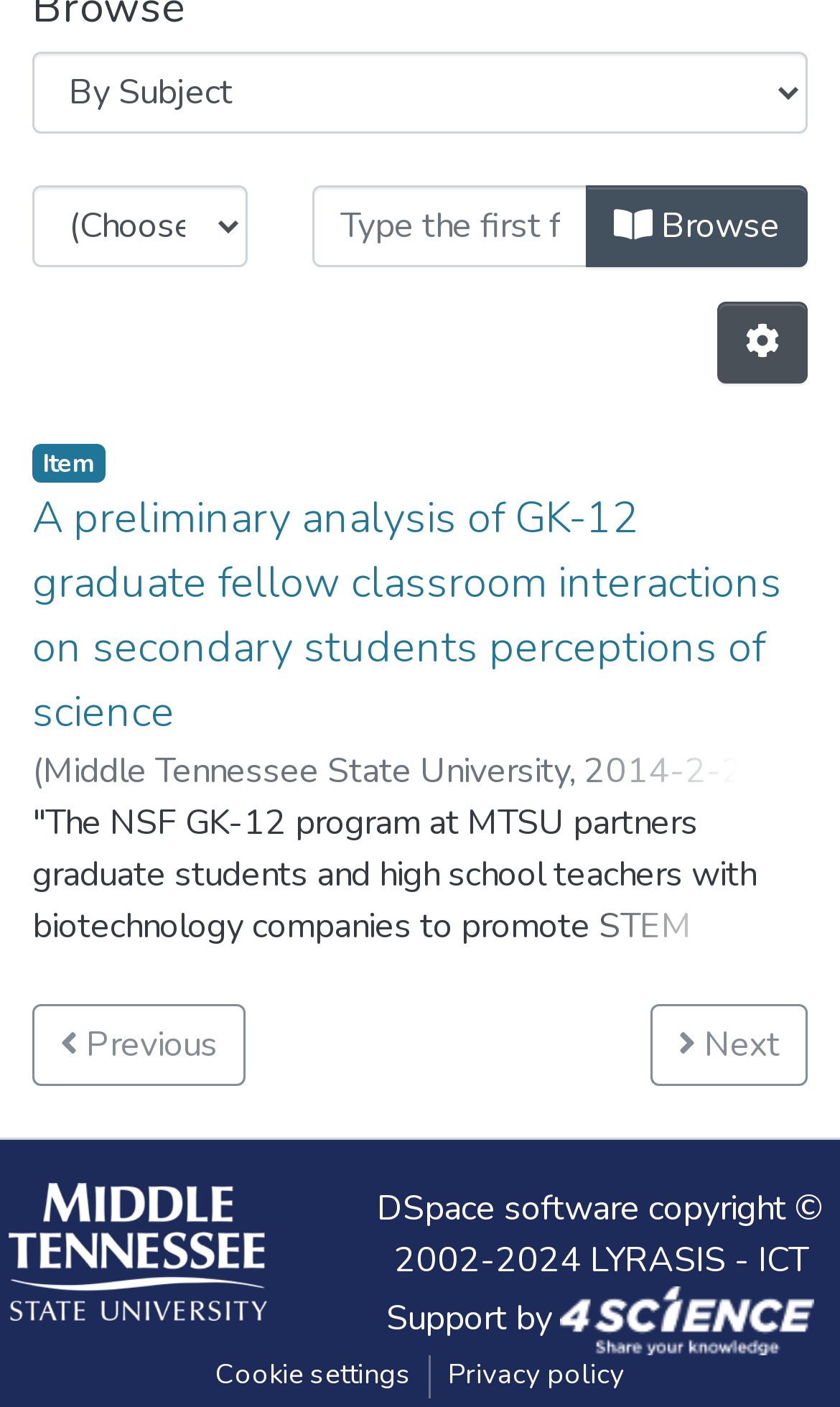What is the function of the button with the icon ''?
Look at the image and respond with a single word or a short phrase.

Browse